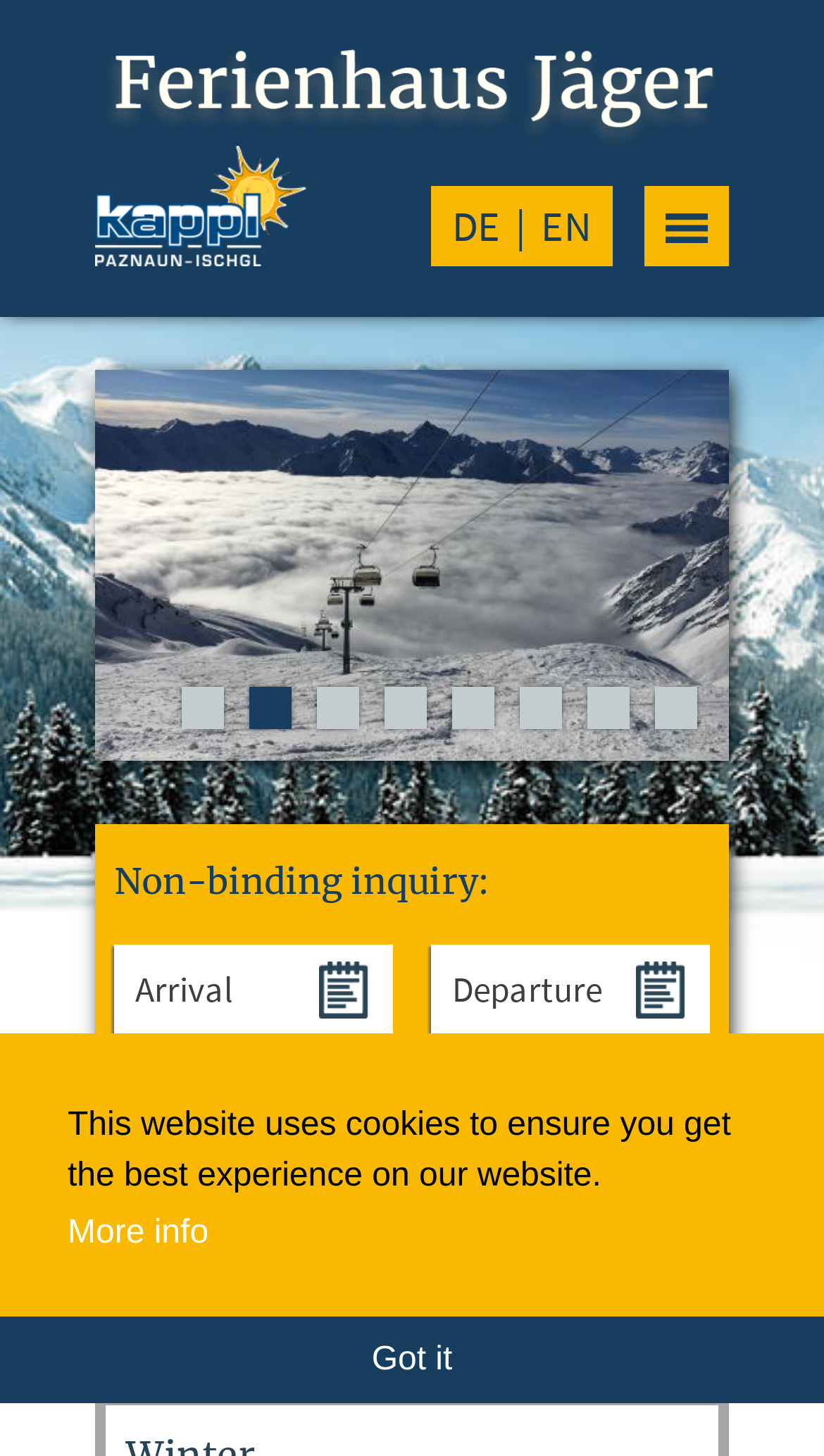Can you find the bounding box coordinates of the area I should click to execute the following instruction: "go to the WINTER page"?

[0.141, 0.456, 0.885, 0.509]